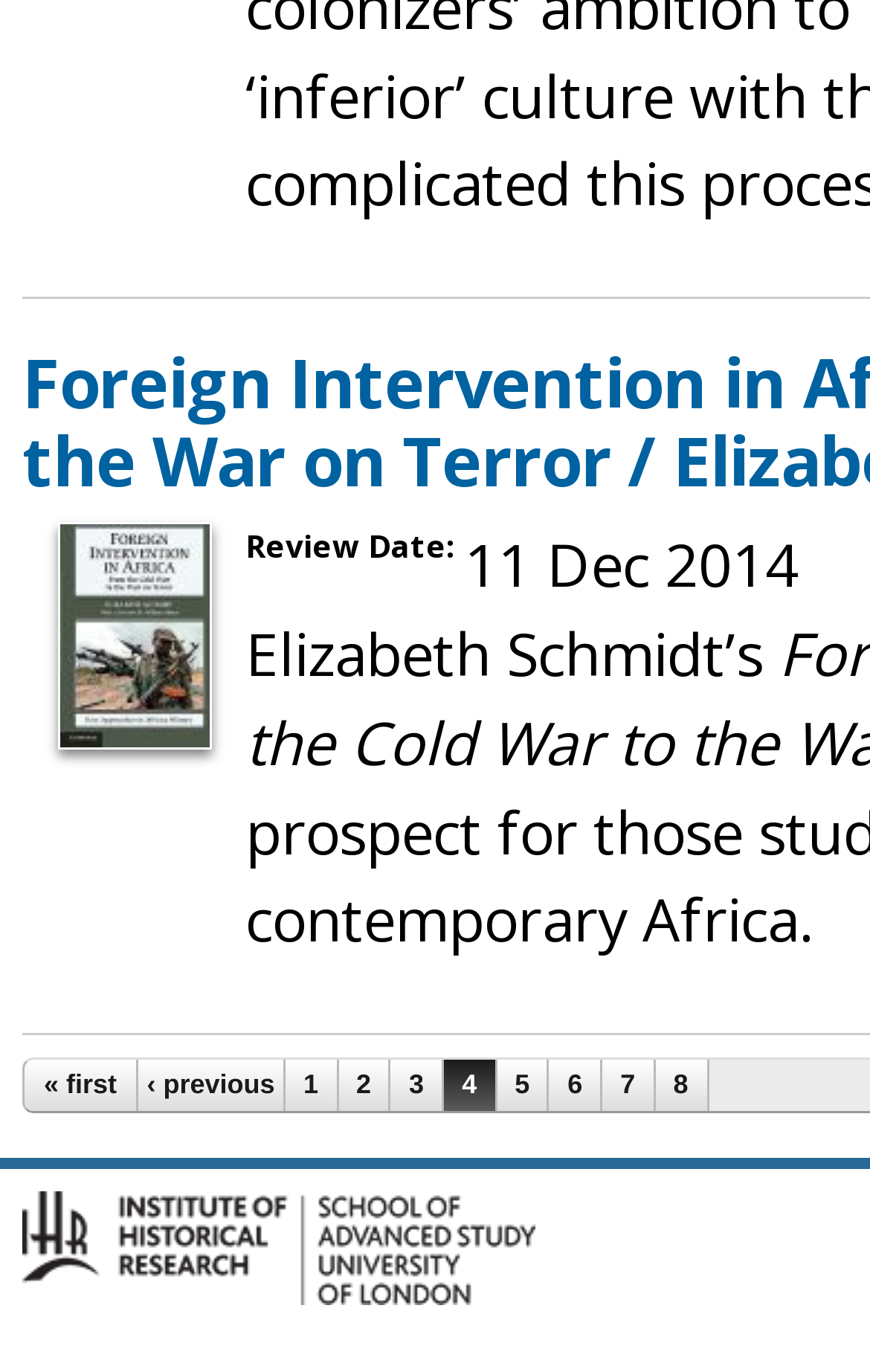Please identify the bounding box coordinates of the clickable area that will allow you to execute the instruction: "view IHR Logo".

[0.026, 0.868, 0.615, 0.951]